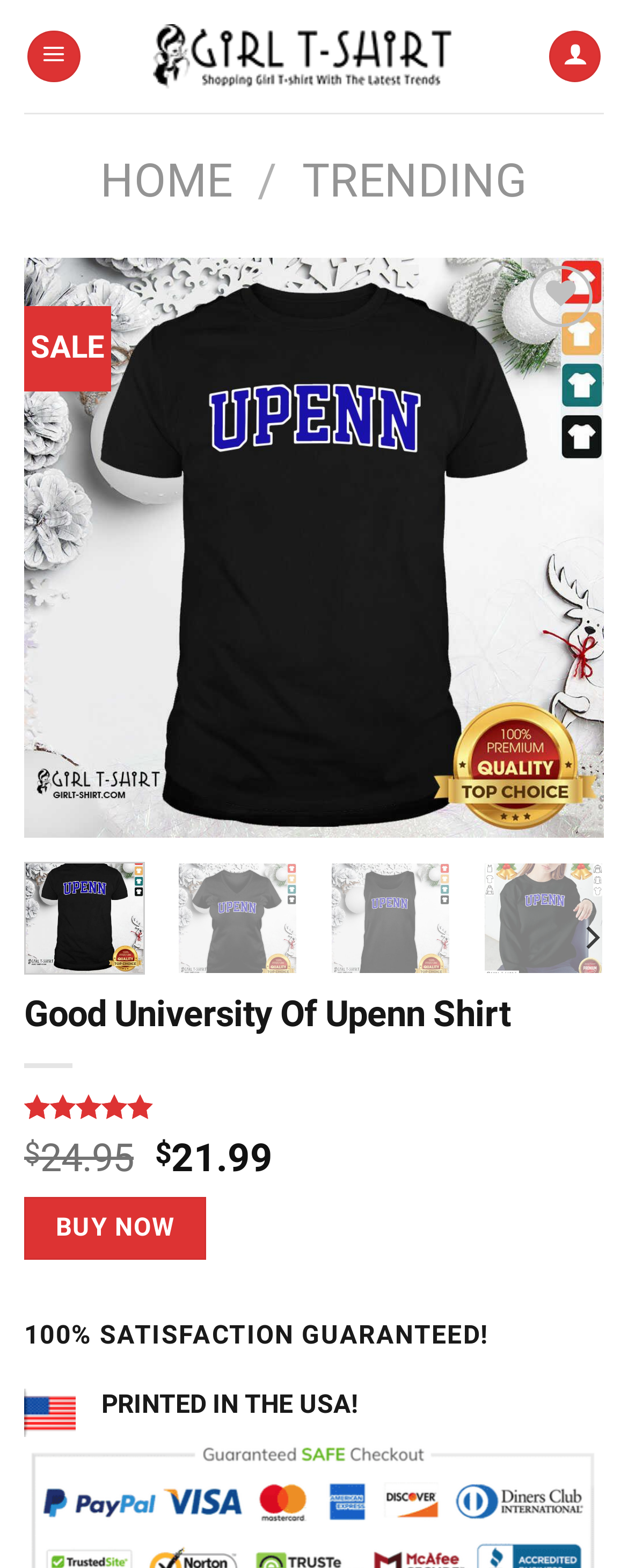Examine the image and give a thorough answer to the following question:
What is the name of the shirt being sold?

I determined the answer by looking at the heading element with the text 'Good University Of Upenn Shirt' which is likely to be the name of the shirt being sold on this webpage.